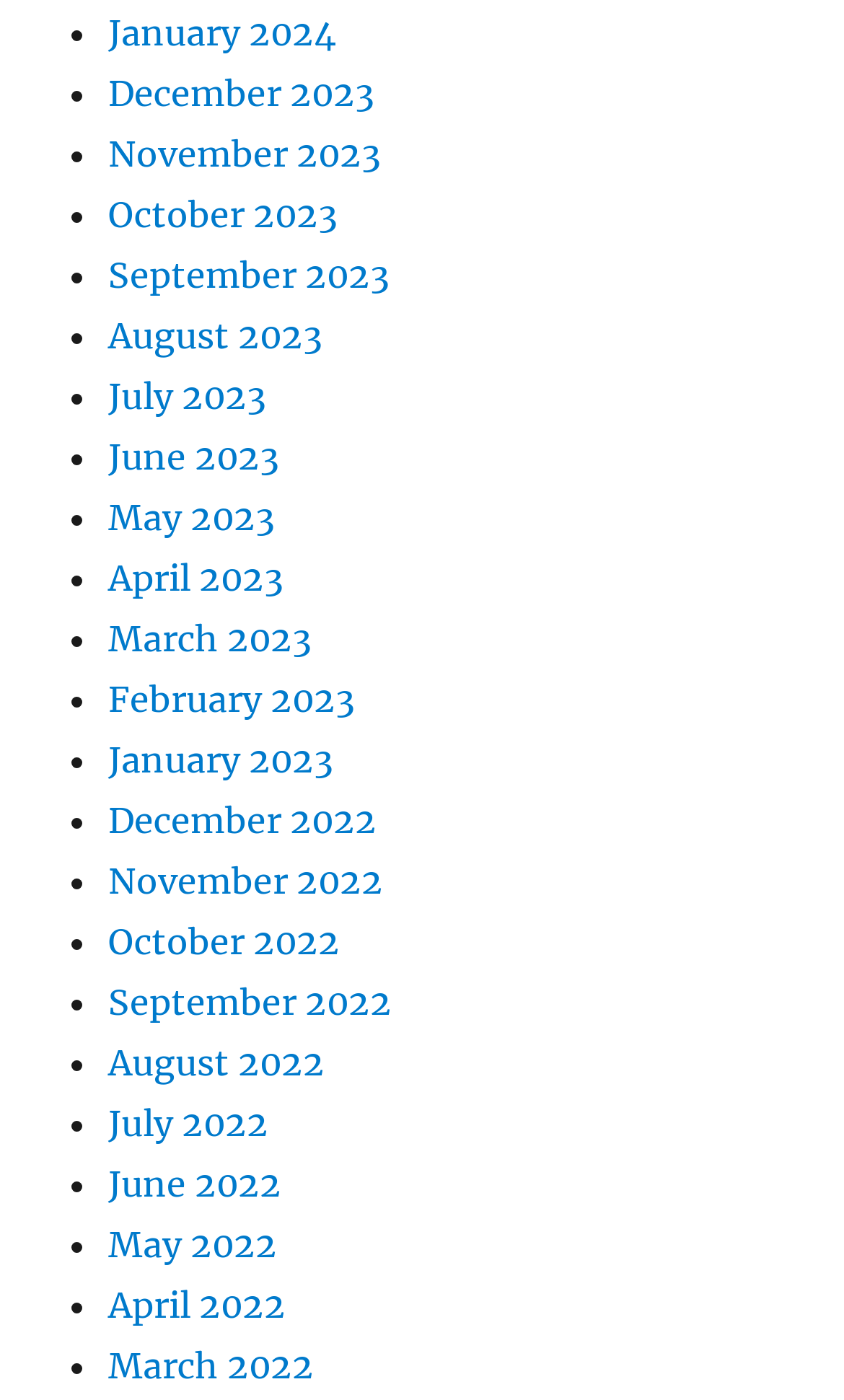Please determine the bounding box coordinates of the element to click in order to execute the following instruction: "View September 2023". The coordinates should be four float numbers between 0 and 1, specified as [left, top, right, bottom].

[0.128, 0.181, 0.461, 0.212]